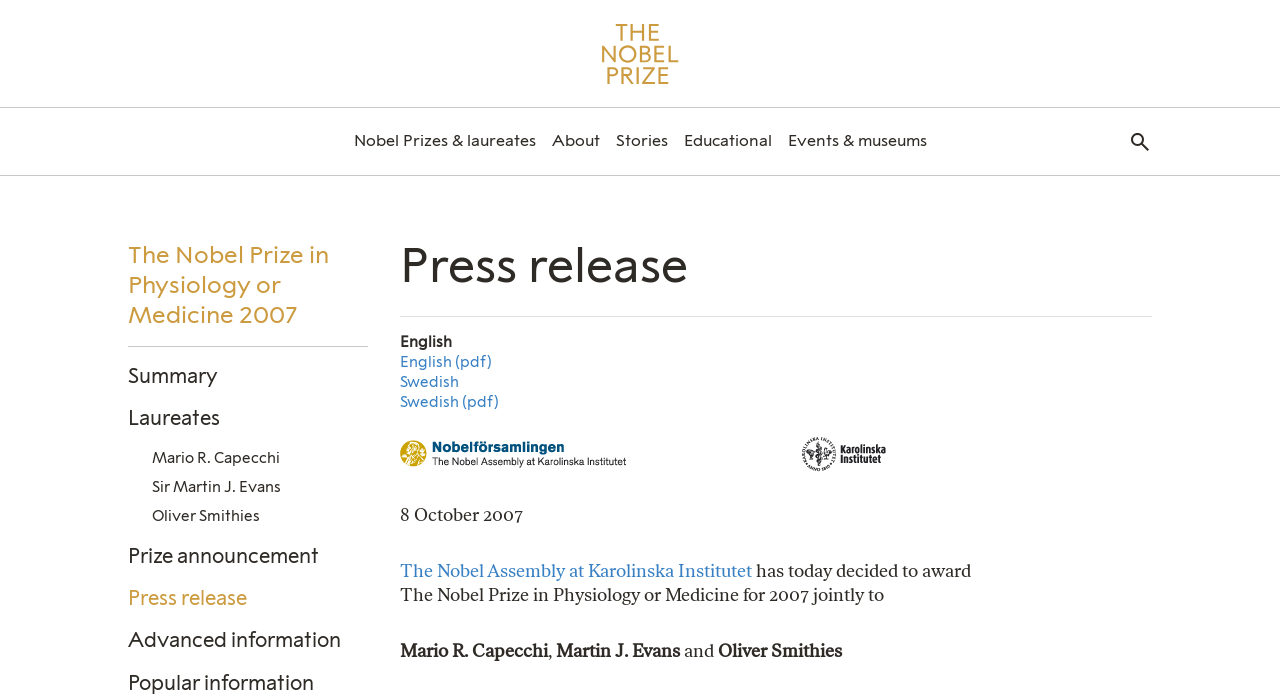Find the bounding box coordinates for the area you need to click to carry out the instruction: "View the 'Categories' section". The coordinates should be four float numbers between 0 and 1, indicated as [left, top, right, bottom].

None